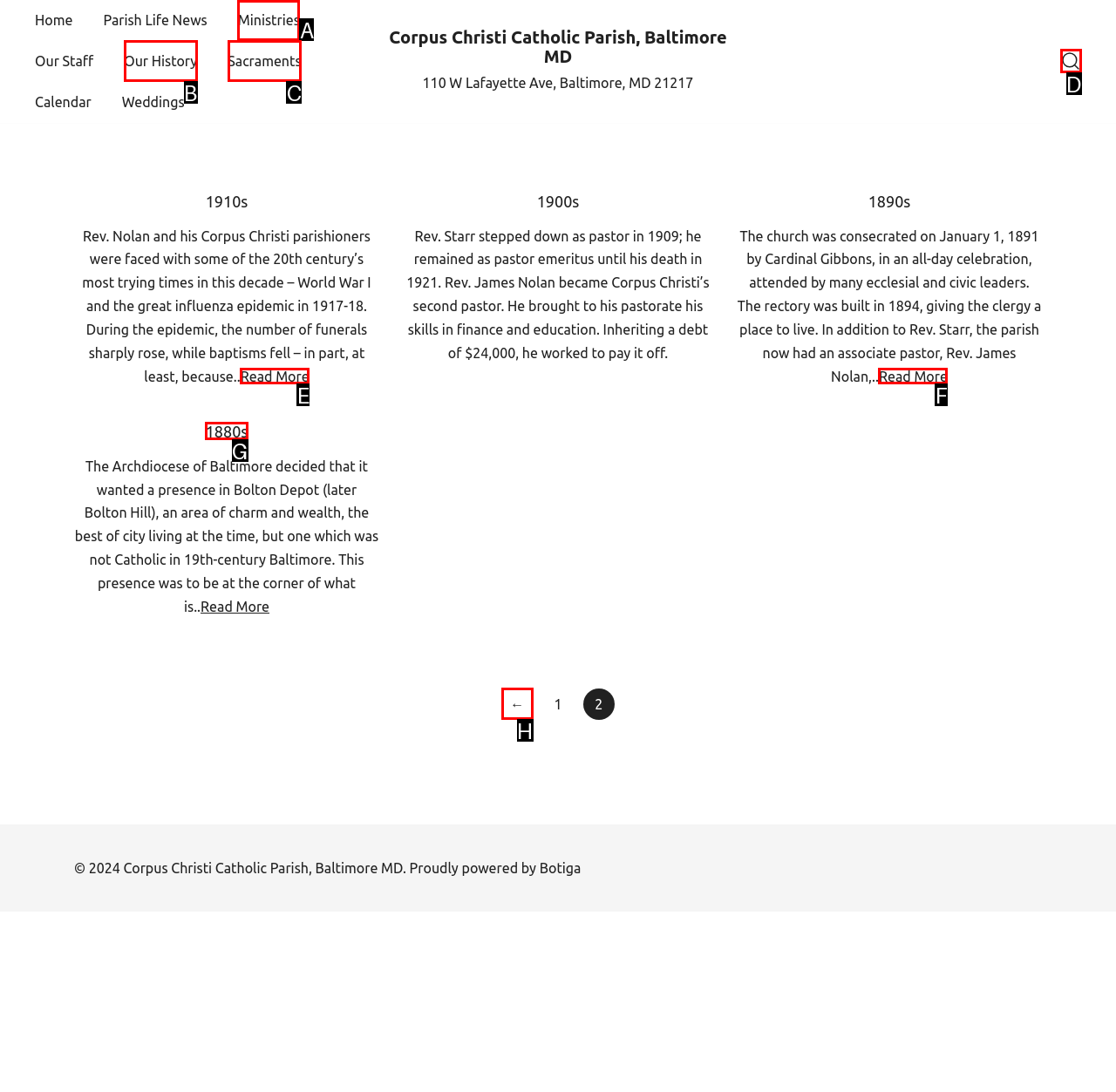Select the letter of the UI element you need to click on to fulfill this task: Learn more about Hyperpanel. Write down the letter only.

None